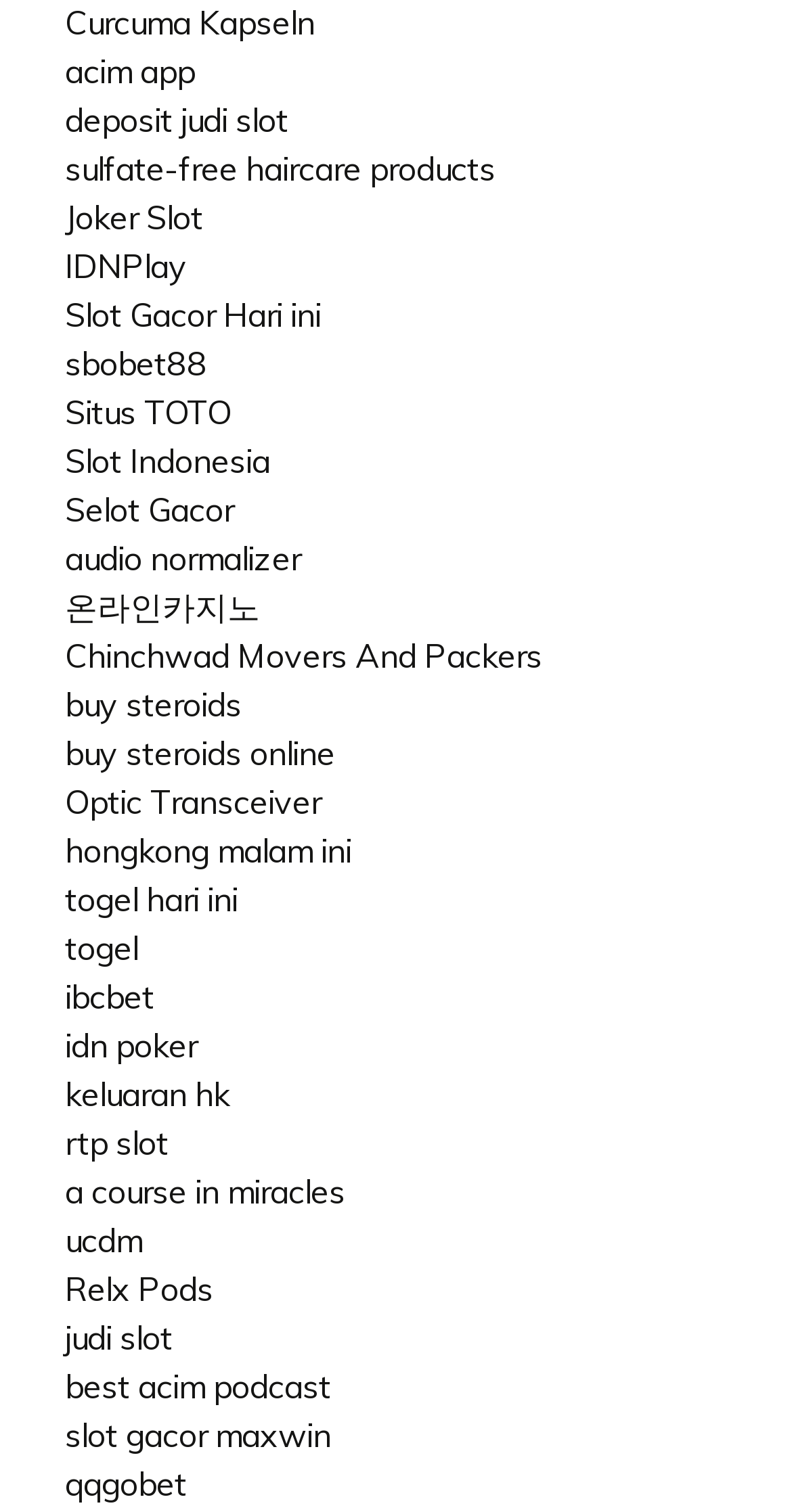Provide your answer to the question using just one word or phrase: Is there a link related to poker?

Yes